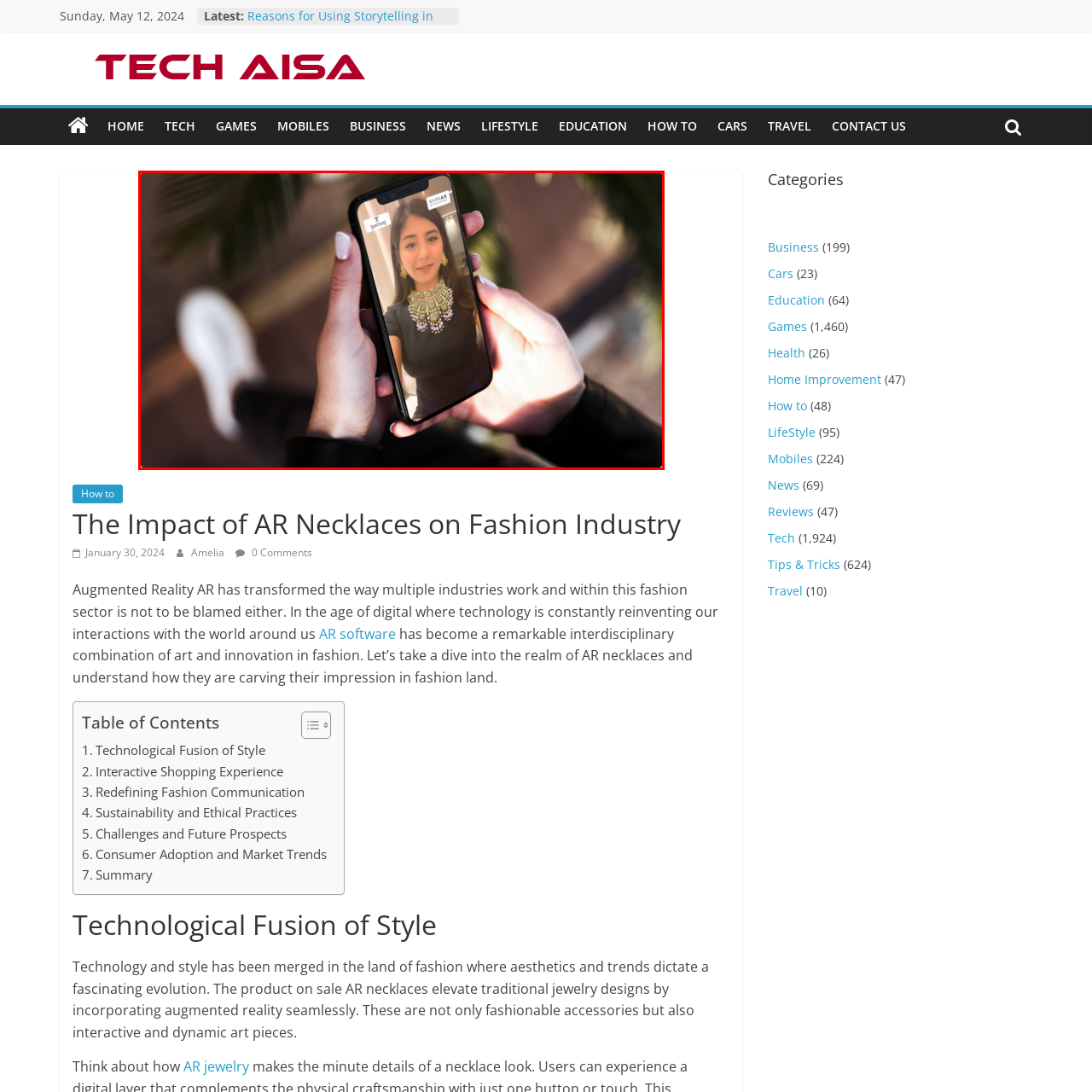Focus on the image confined within the red boundary and provide a single word or phrase in response to the question:
What is the person trying on virtually?

necklace